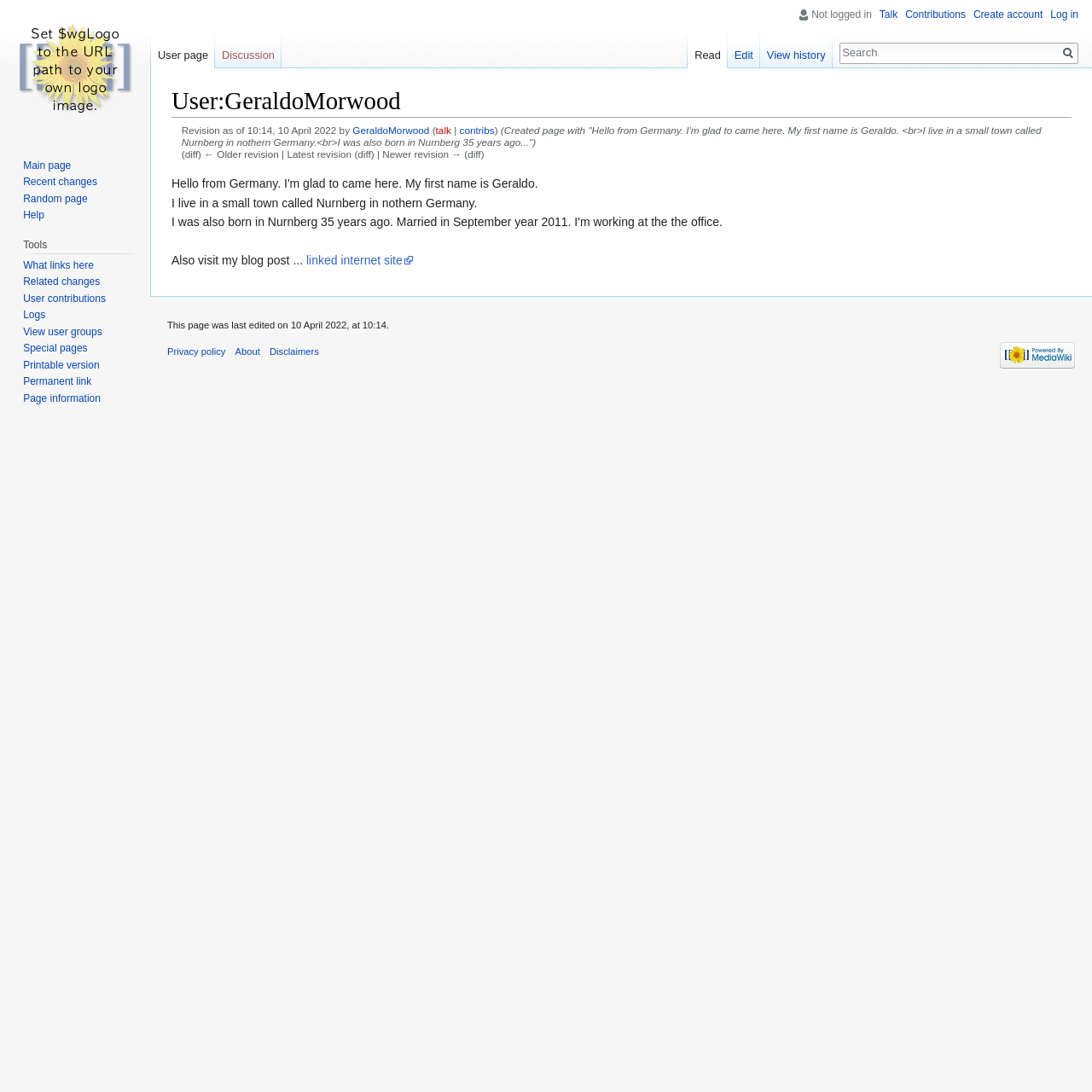Please identify the bounding box coordinates for the region that you need to click to follow this instruction: "View user contributions".

[0.021, 0.268, 0.097, 0.279]